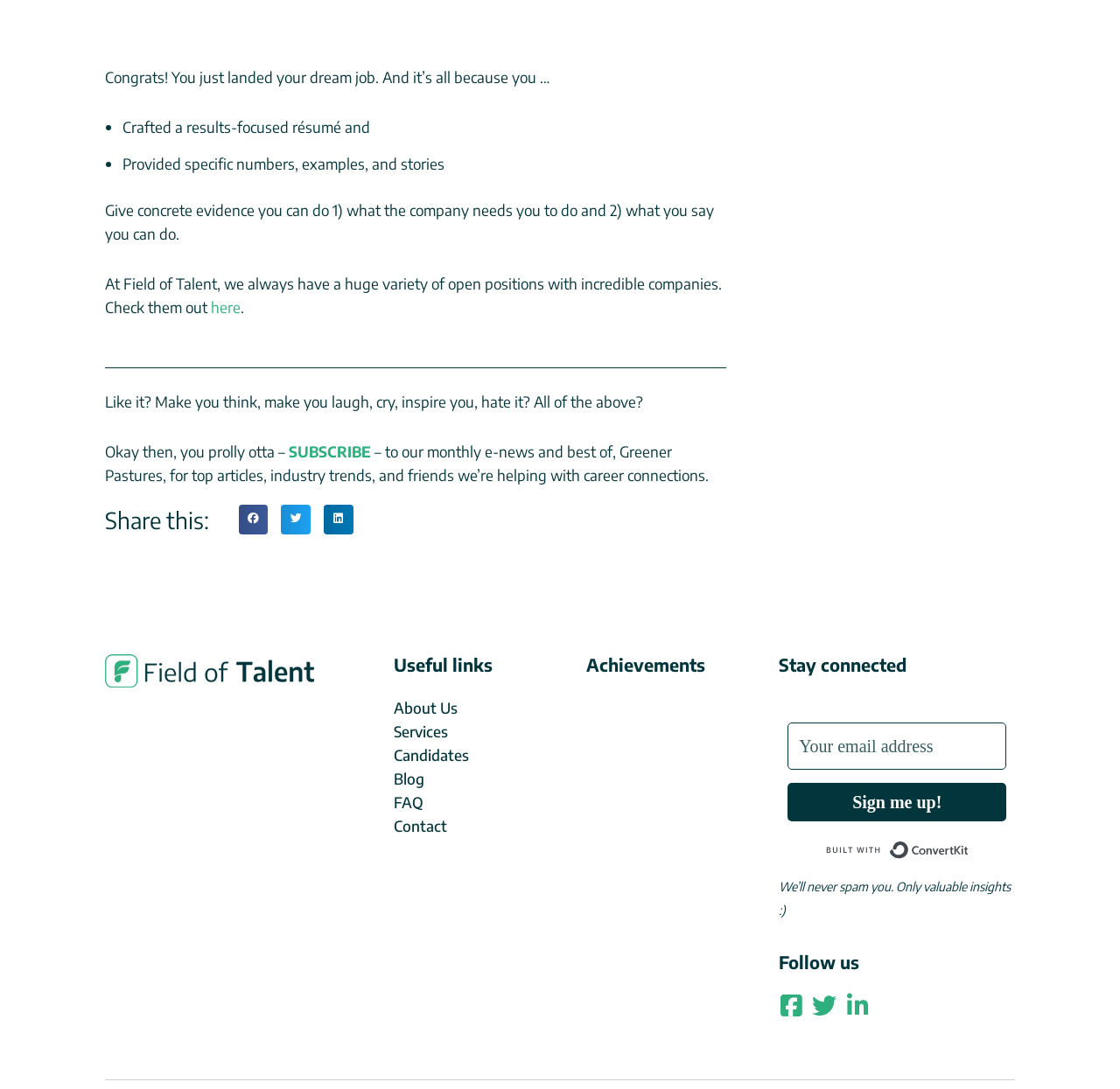Give a one-word or short phrase answer to this question: 
What is the main topic of the webpage?

Job search